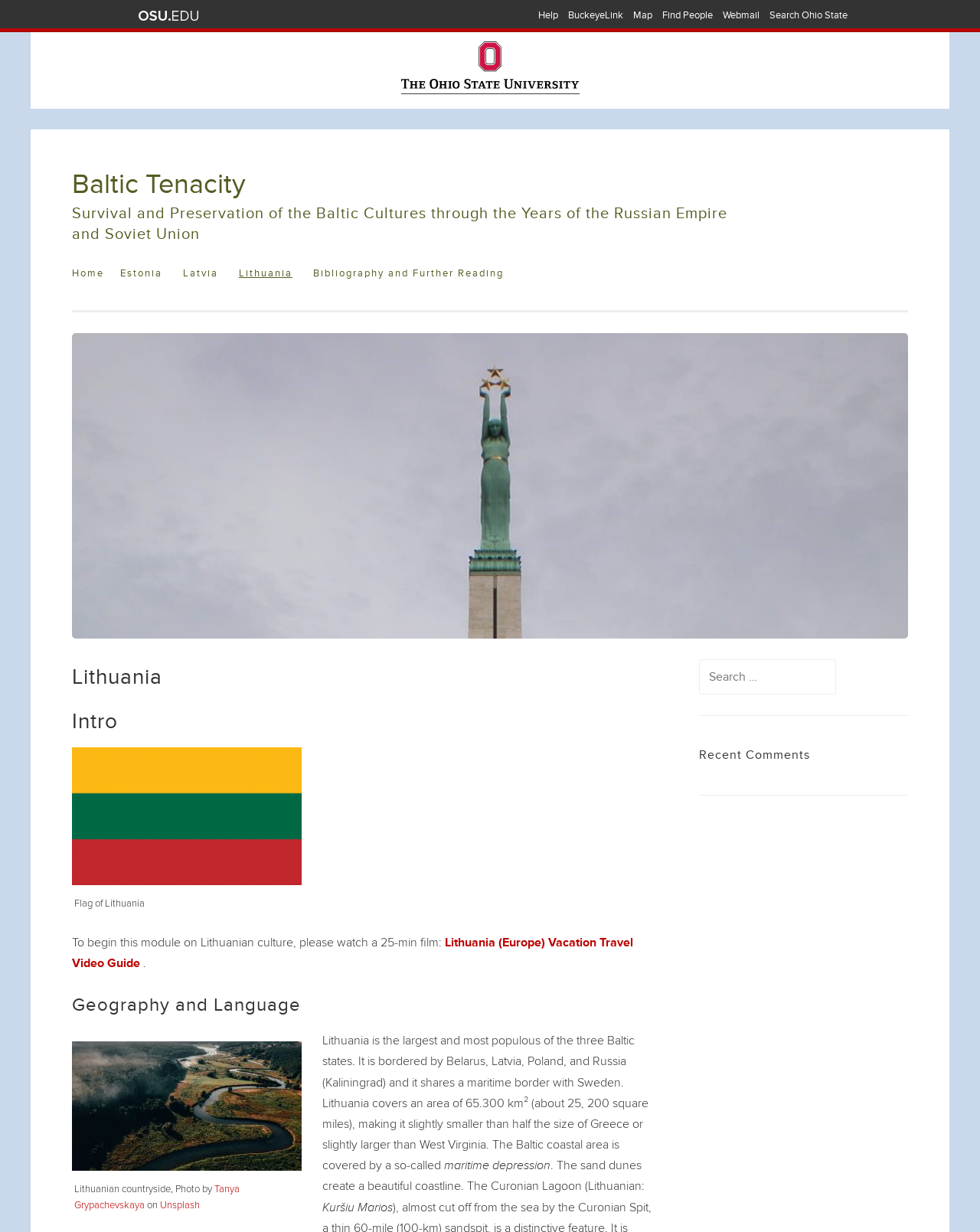Please locate the bounding box coordinates of the element that should be clicked to achieve the given instruction: "Watch the 'Lithuania (Europe) Vacation Travel Video Guide'".

[0.073, 0.759, 0.646, 0.788]